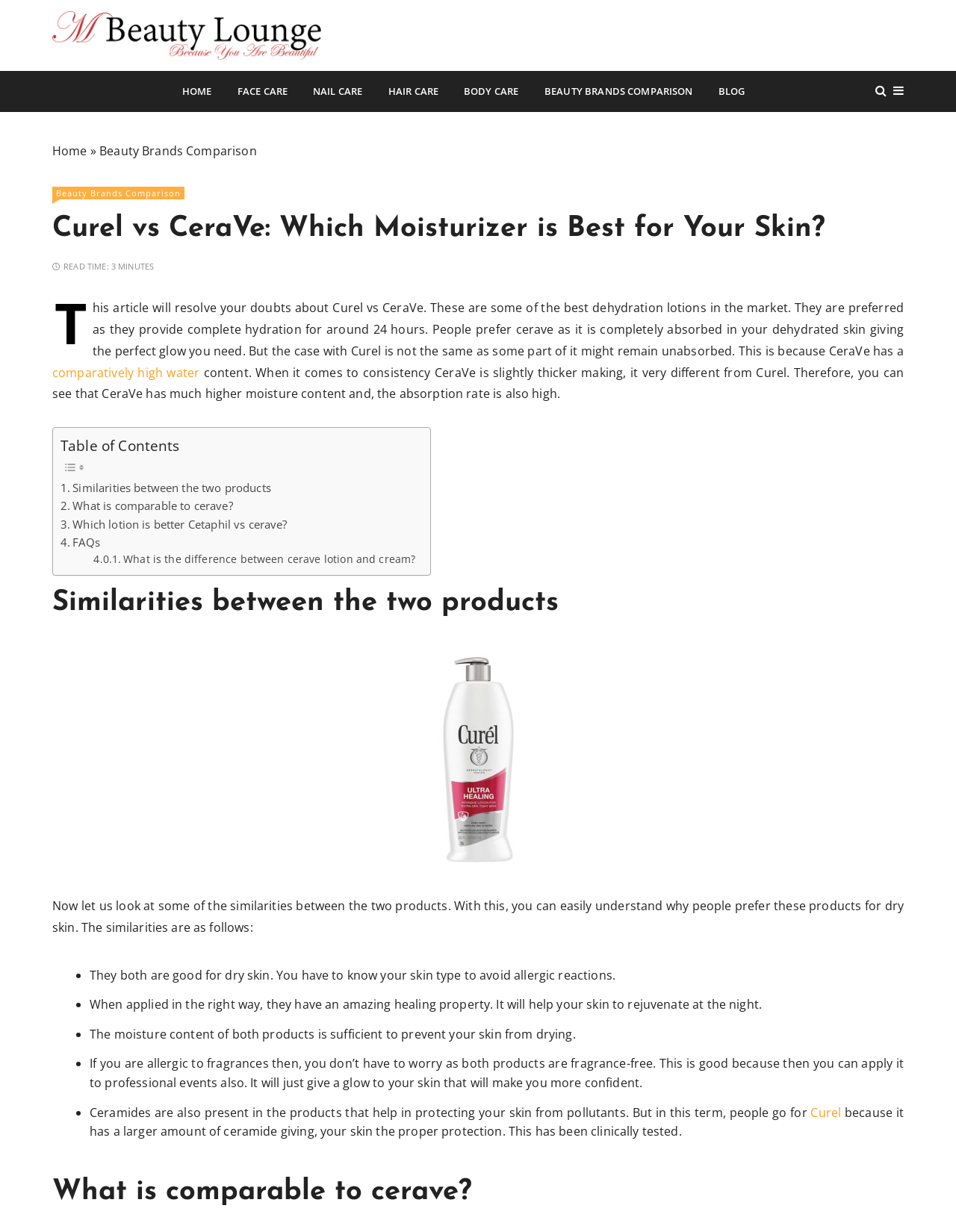Please specify the bounding box coordinates of the element that should be clicked to execute the given instruction: 'View the 'Table of Contents''. Ensure the coordinates are four float numbers between 0 and 1, expressed as [left, top, right, bottom].

[0.063, 0.353, 0.188, 0.37]